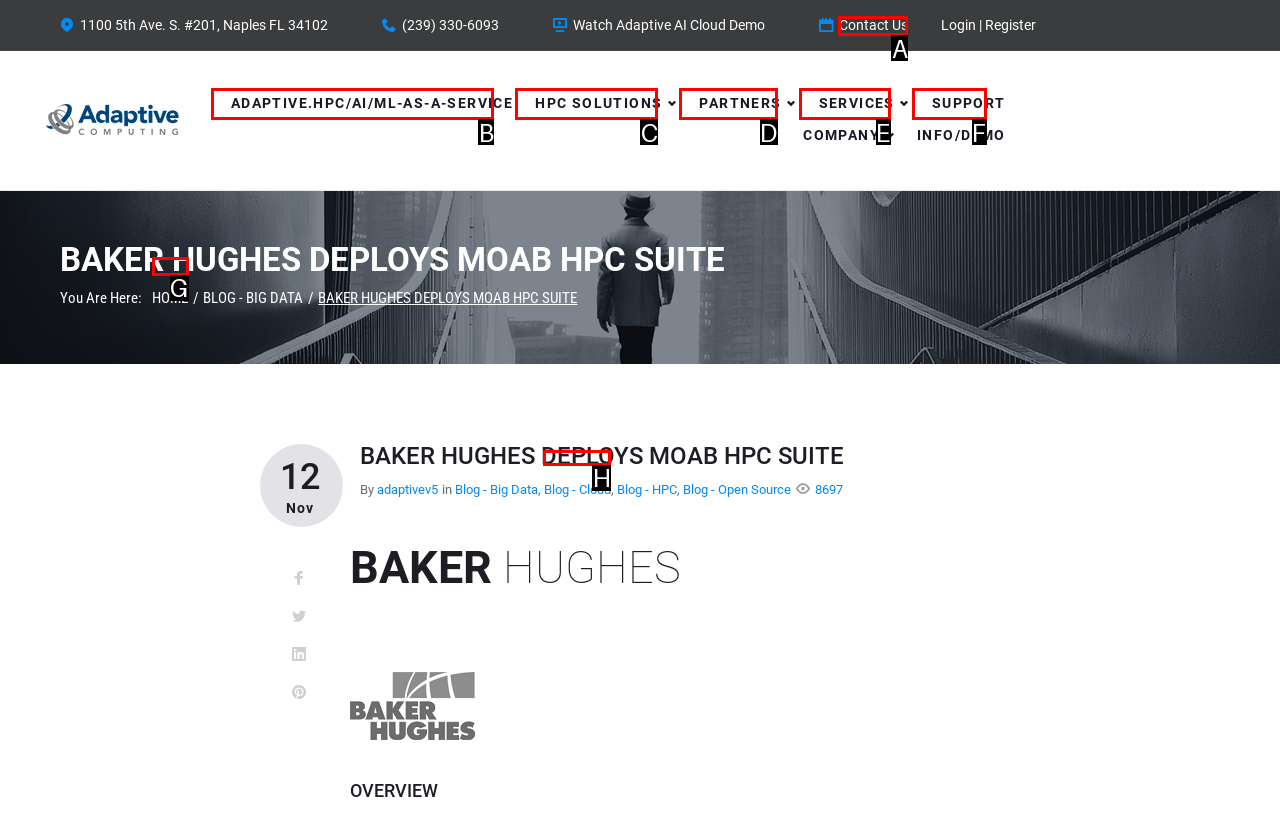Select the correct option based on the description: Blog - Cloud
Answer directly with the option’s letter.

H